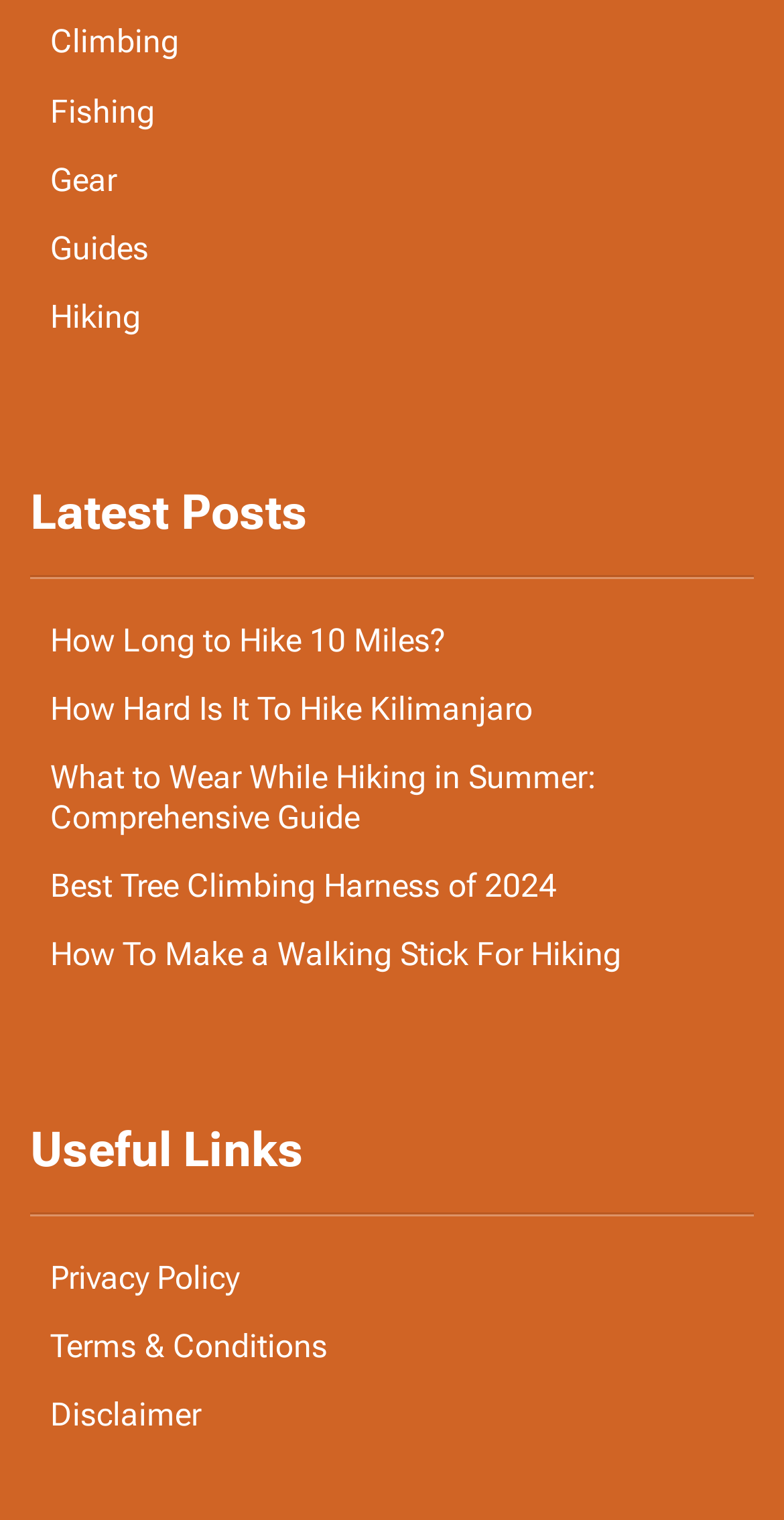By analyzing the image, answer the following question with a detailed response: How many links are listed in the 'Useful Links' section?

I counted the number of link elements in the 'Useful Links' section, which are 'Privacy Policy', 'Terms & Conditions', and 'Disclaimer', and found that there are 3 links.